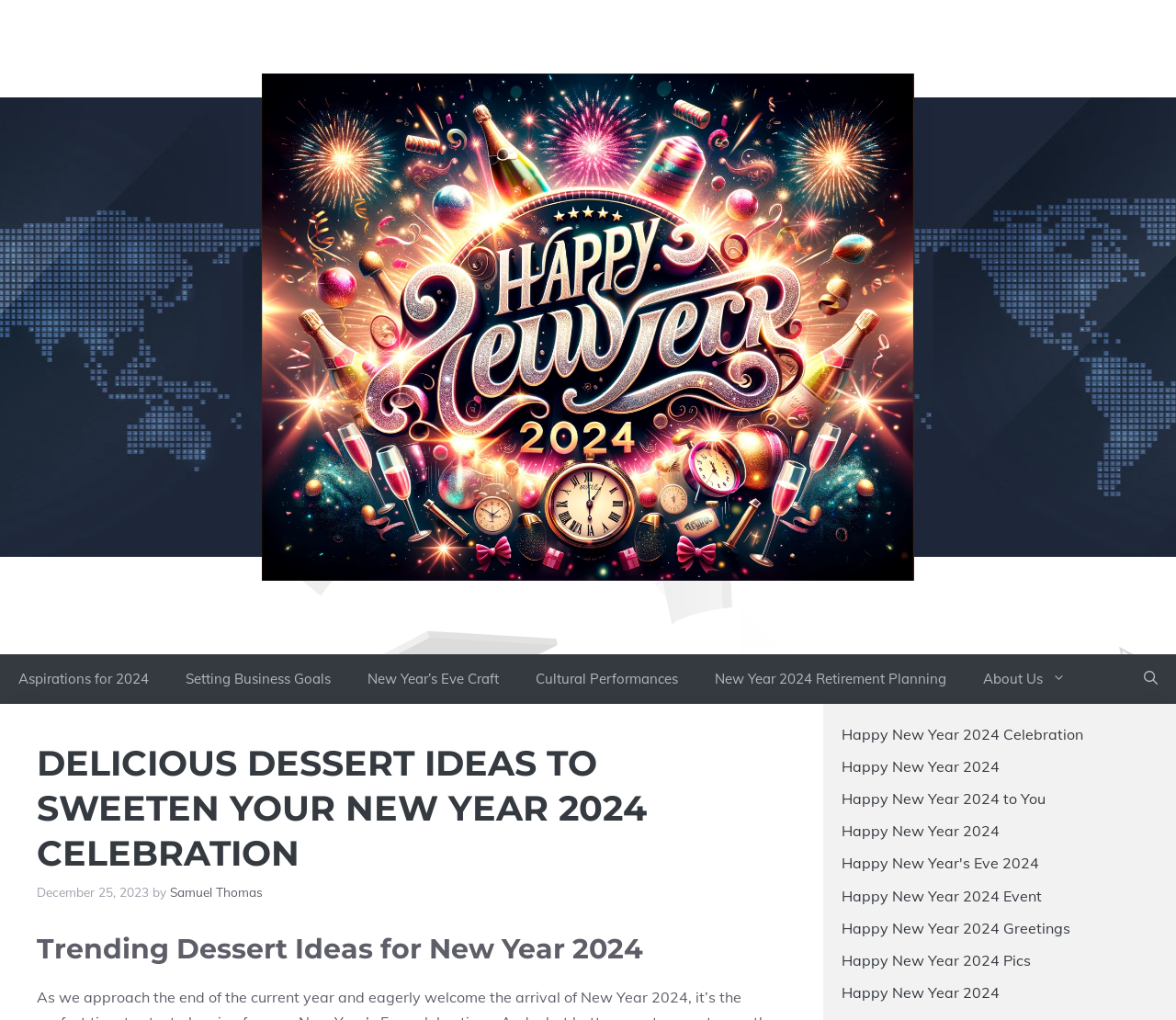Please identify the bounding box coordinates of the element's region that should be clicked to execute the following instruction: "Read the article by Samuel Thomas". The bounding box coordinates must be four float numbers between 0 and 1, i.e., [left, top, right, bottom].

[0.145, 0.866, 0.223, 0.882]